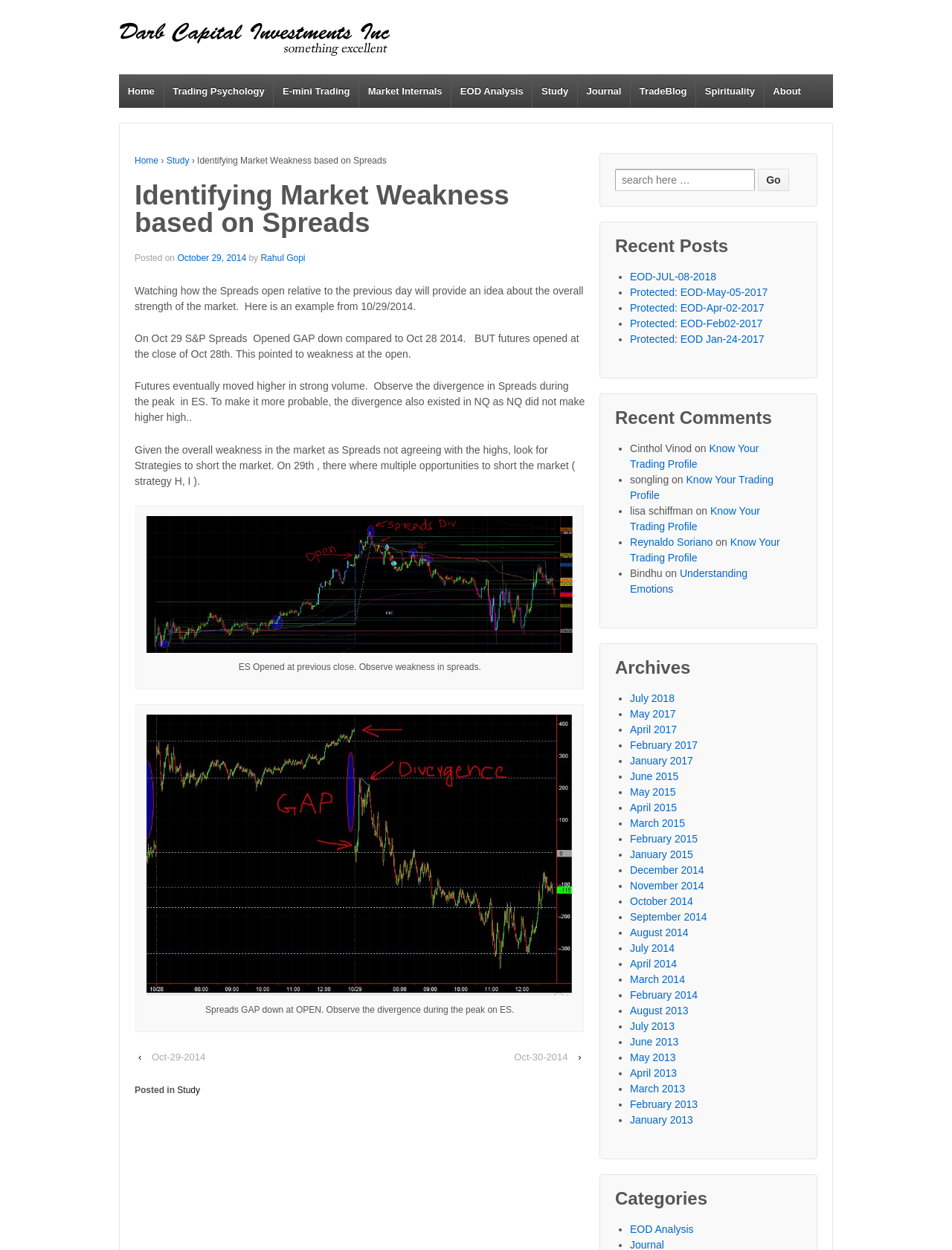Identify the bounding box coordinates of the region I need to click to complete this instruction: "Click on the 'About' link".

[0.802, 0.059, 0.85, 0.086]